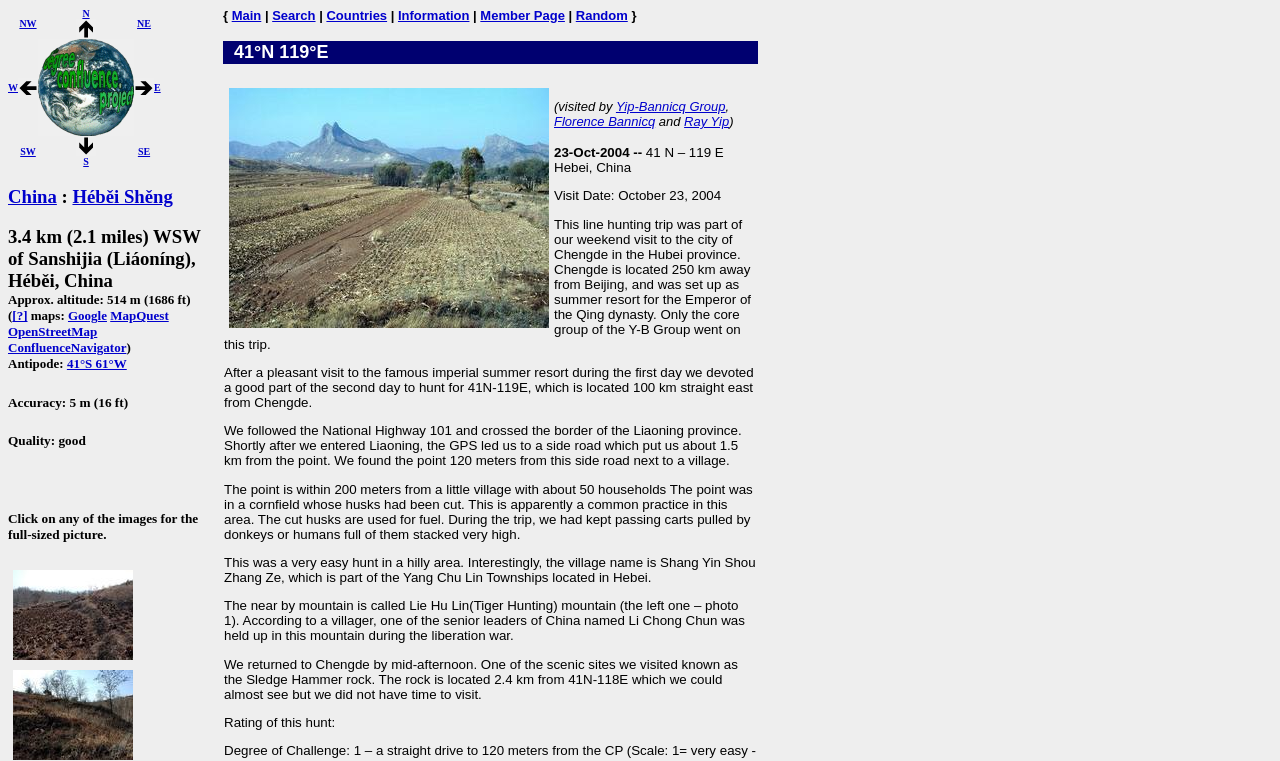Please identify the bounding box coordinates for the region that you need to click to follow this instruction: "View information about the Degree Confluence Project".

[0.03, 0.16, 0.105, 0.183]